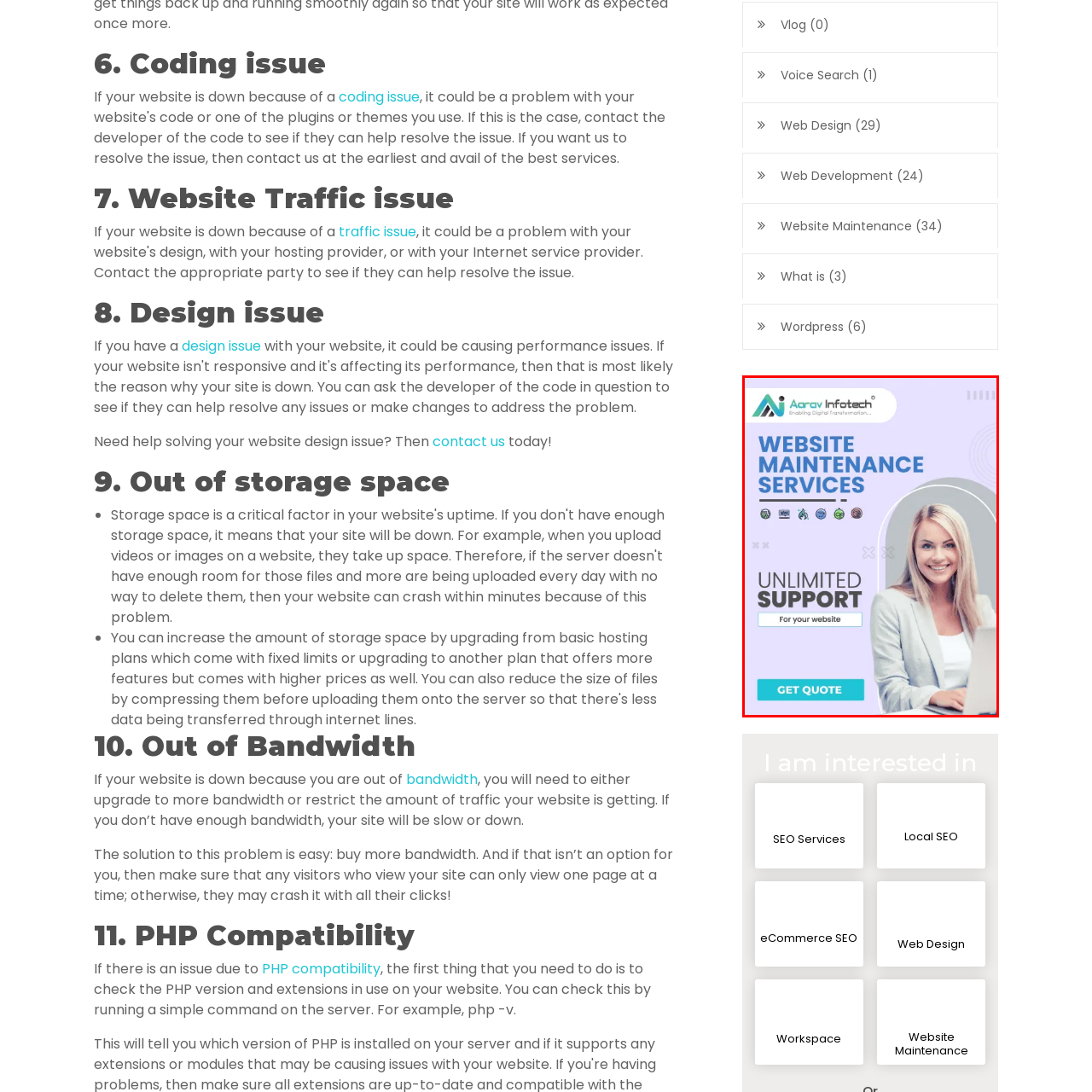What is the individual in the center of the graphic wearing?
Look closely at the portion of the image highlighted by the red bounding box and provide a comprehensive answer to the question.

The caption describes the individual as wearing a casual, smart outfit that conveys approachability, likely representing customer support or a service representative.